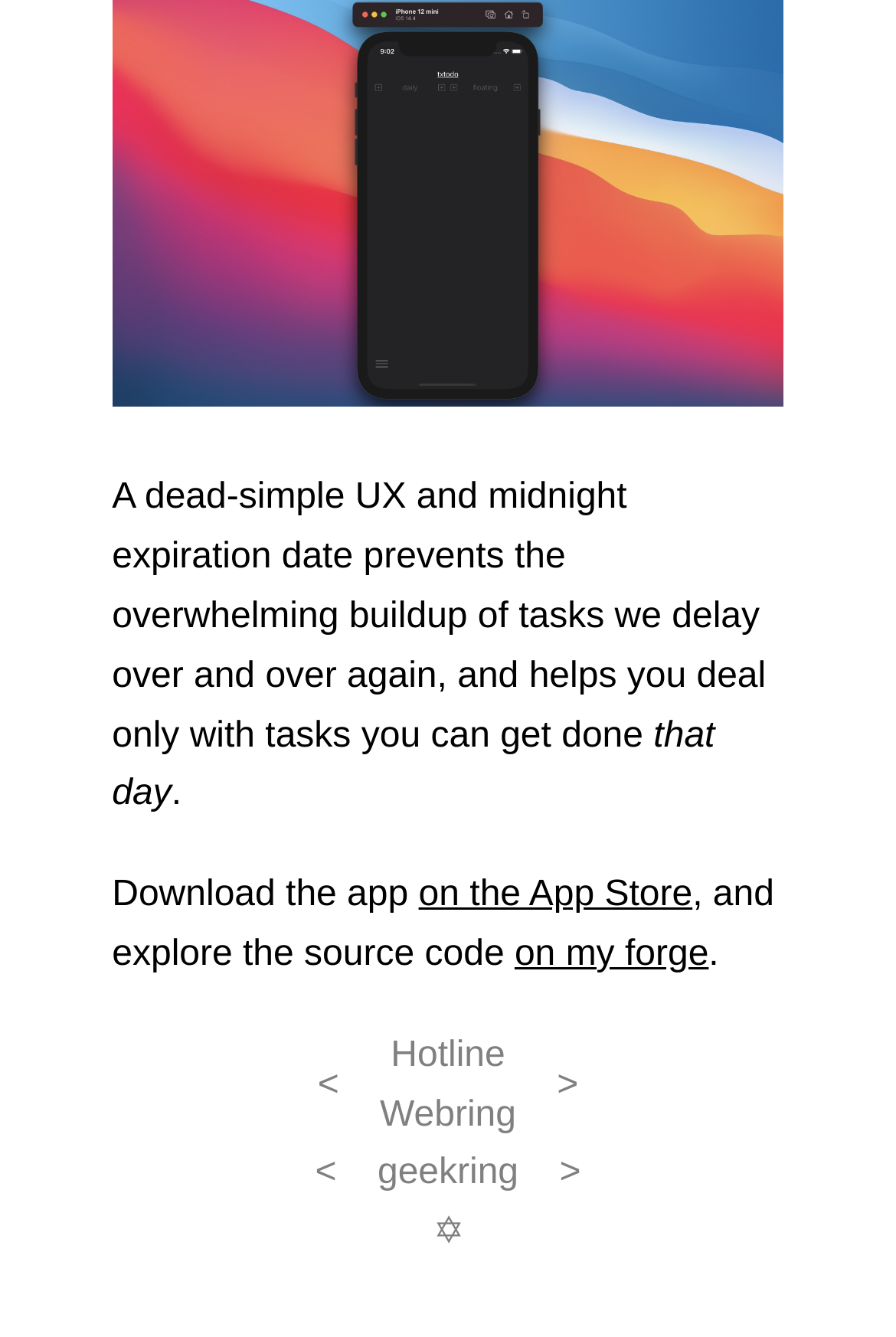Could you provide the bounding box coordinates for the portion of the screen to click to complete this instruction: "Explore the source code"?

[0.574, 0.699, 0.791, 0.729]